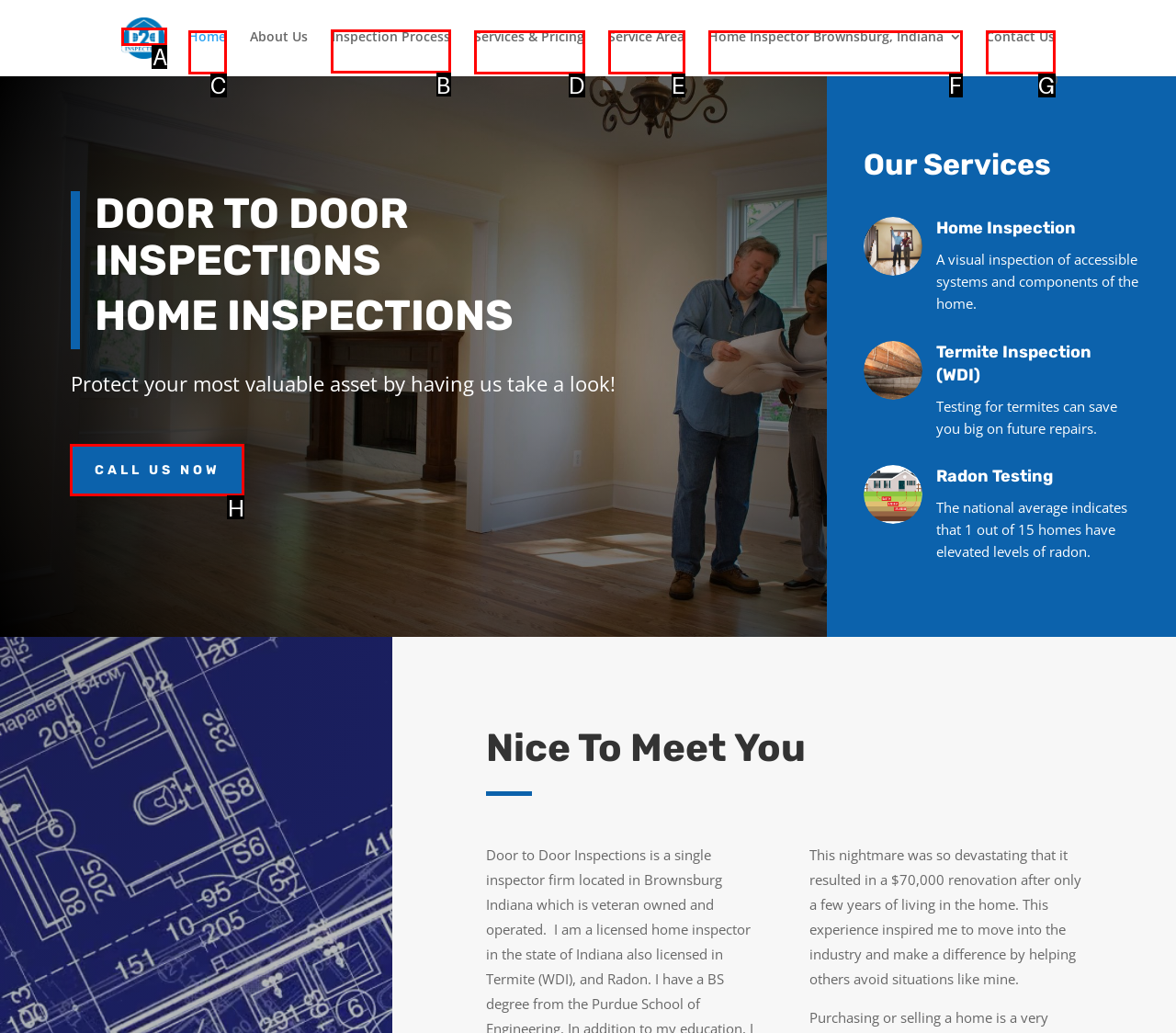Determine which HTML element should be clicked for this task: Learn about the Inspection Process
Provide the option's letter from the available choices.

B